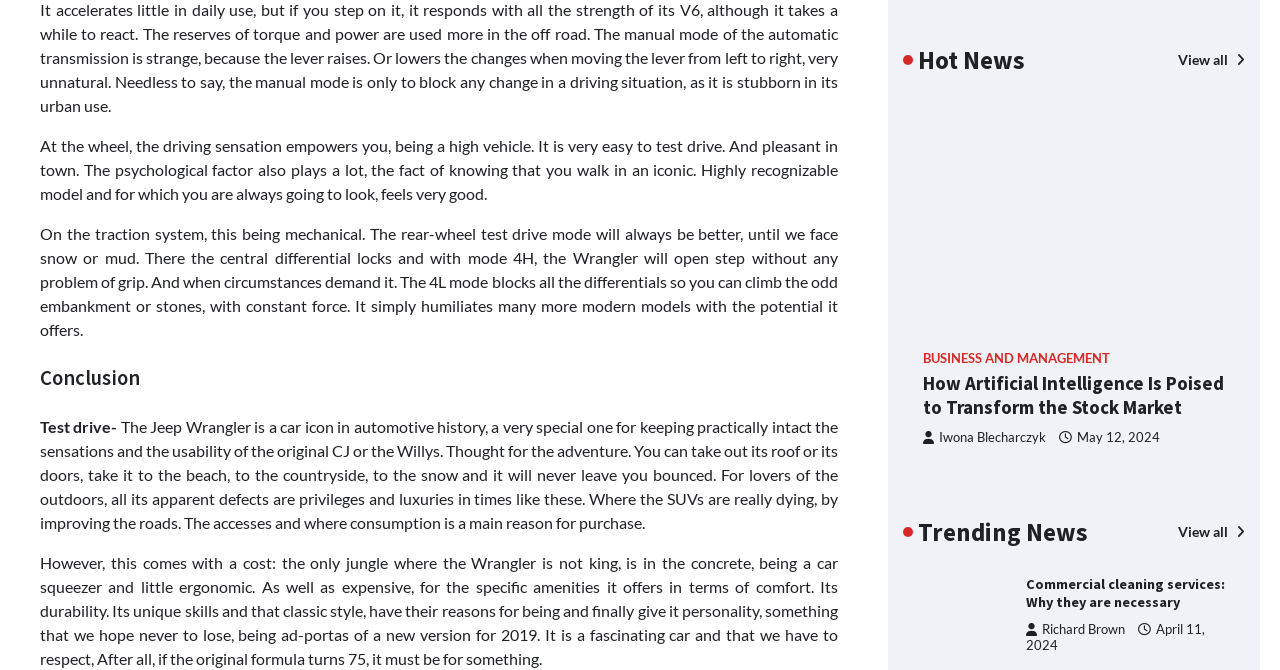Respond to the following question using a concise word or phrase: 
What is the purpose of the 4L mode?

Climb embankment